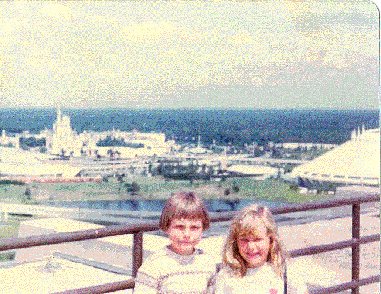What is the name of the resort where the children are standing?
Can you provide a detailed and comprehensive answer to the question?

According to the caption, the nostalgic photograph, titled 'Top of the World Rooftop at Walt Disney World,' features two children enjoying a moment at the Contemporary Resort.